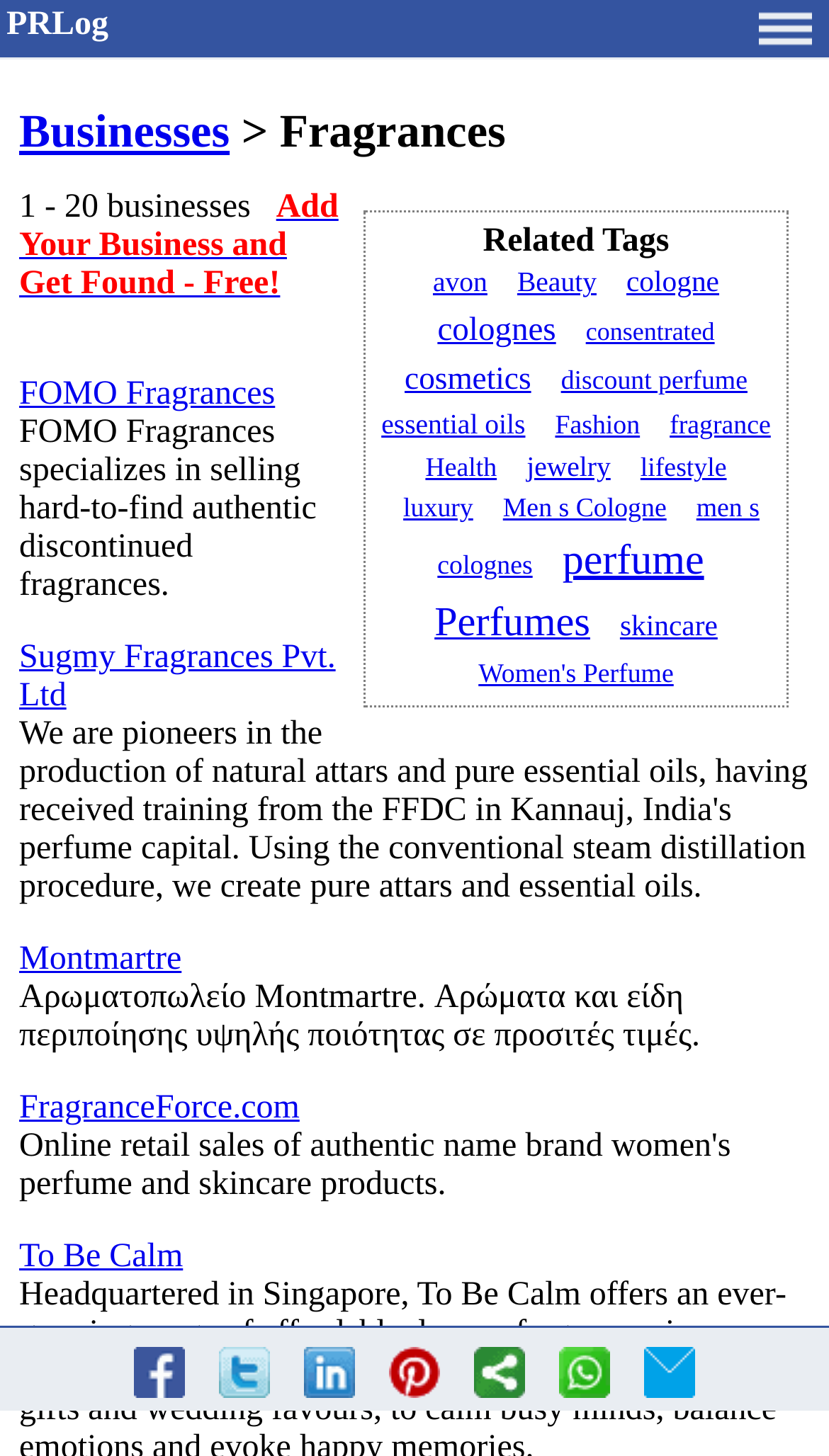How many businesses are displayed on this webpage?
Please provide a detailed and thorough answer to the question.

The text '1 - 20 businesses' at the top of the webpage indicates that there are 20 businesses displayed on this webpage.